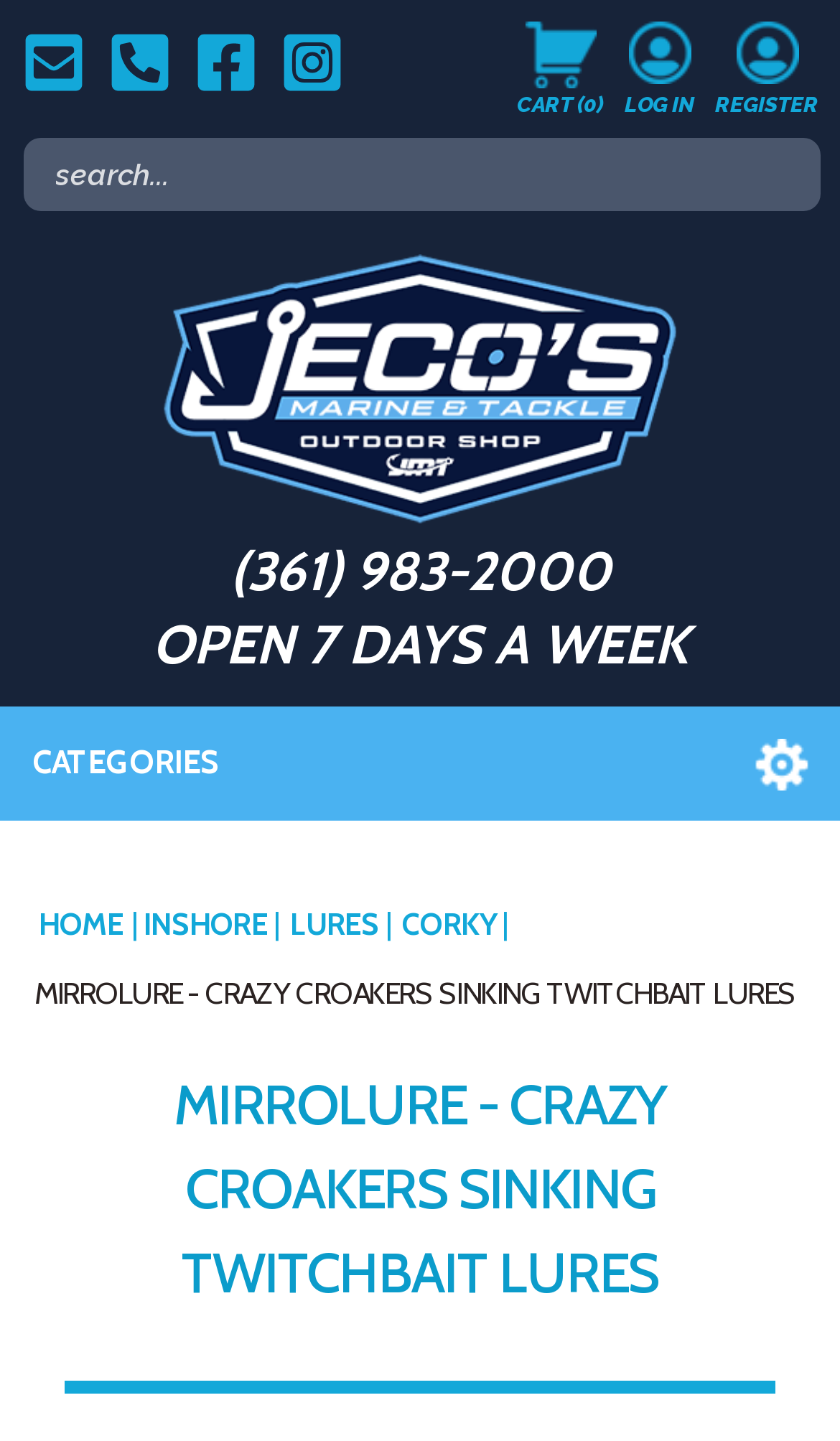Using the format (top-left x, top-left y, bottom-right x, bottom-right y), and given the element description, identify the bounding box coordinates within the screenshot: Log in

[0.744, 0.015, 0.826, 0.081]